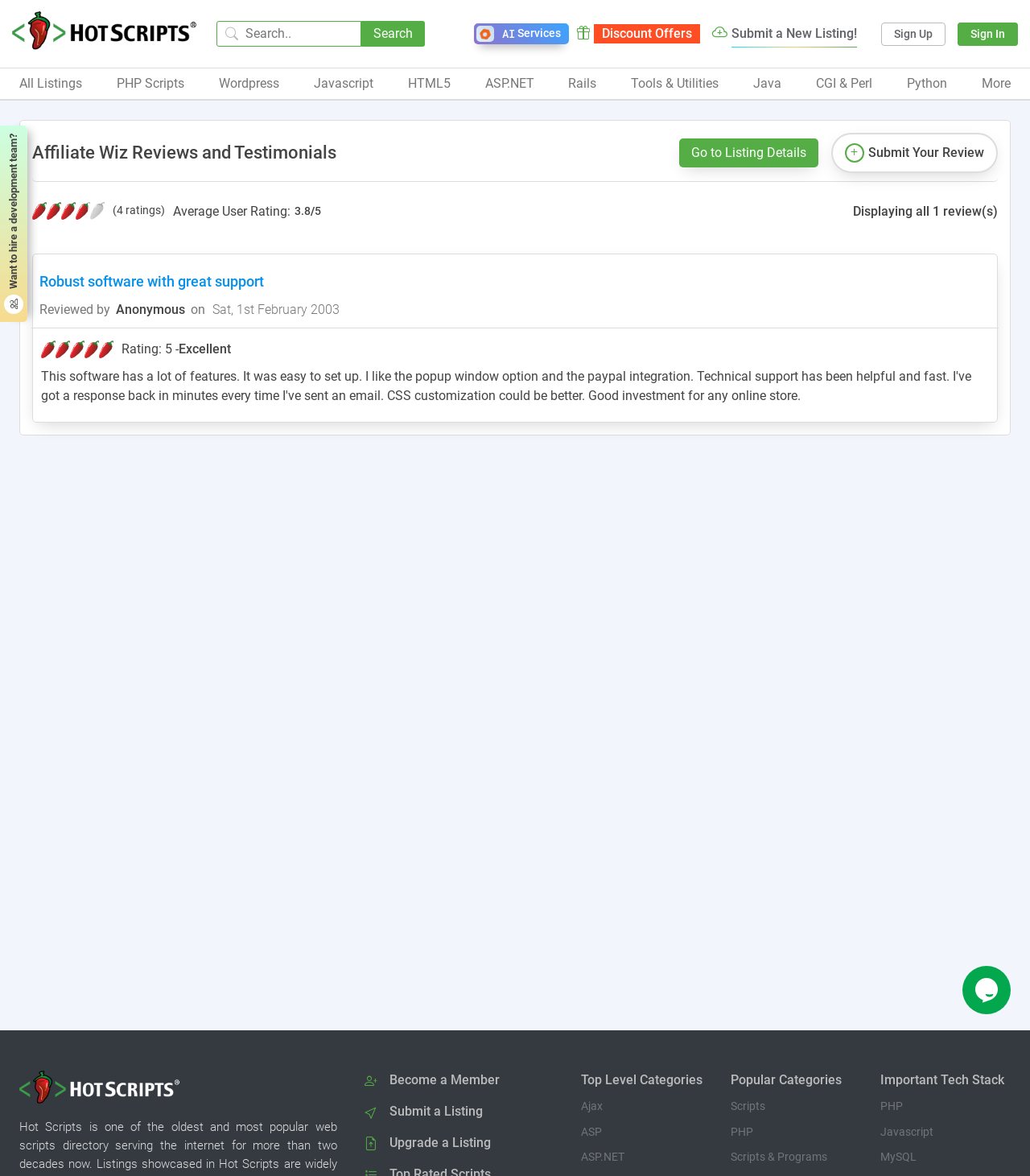Please provide the bounding box coordinates for the element that needs to be clicked to perform the following instruction: "View listing details". The coordinates should be given as four float numbers between 0 and 1, i.e., [left, top, right, bottom].

[0.659, 0.118, 0.795, 0.142]